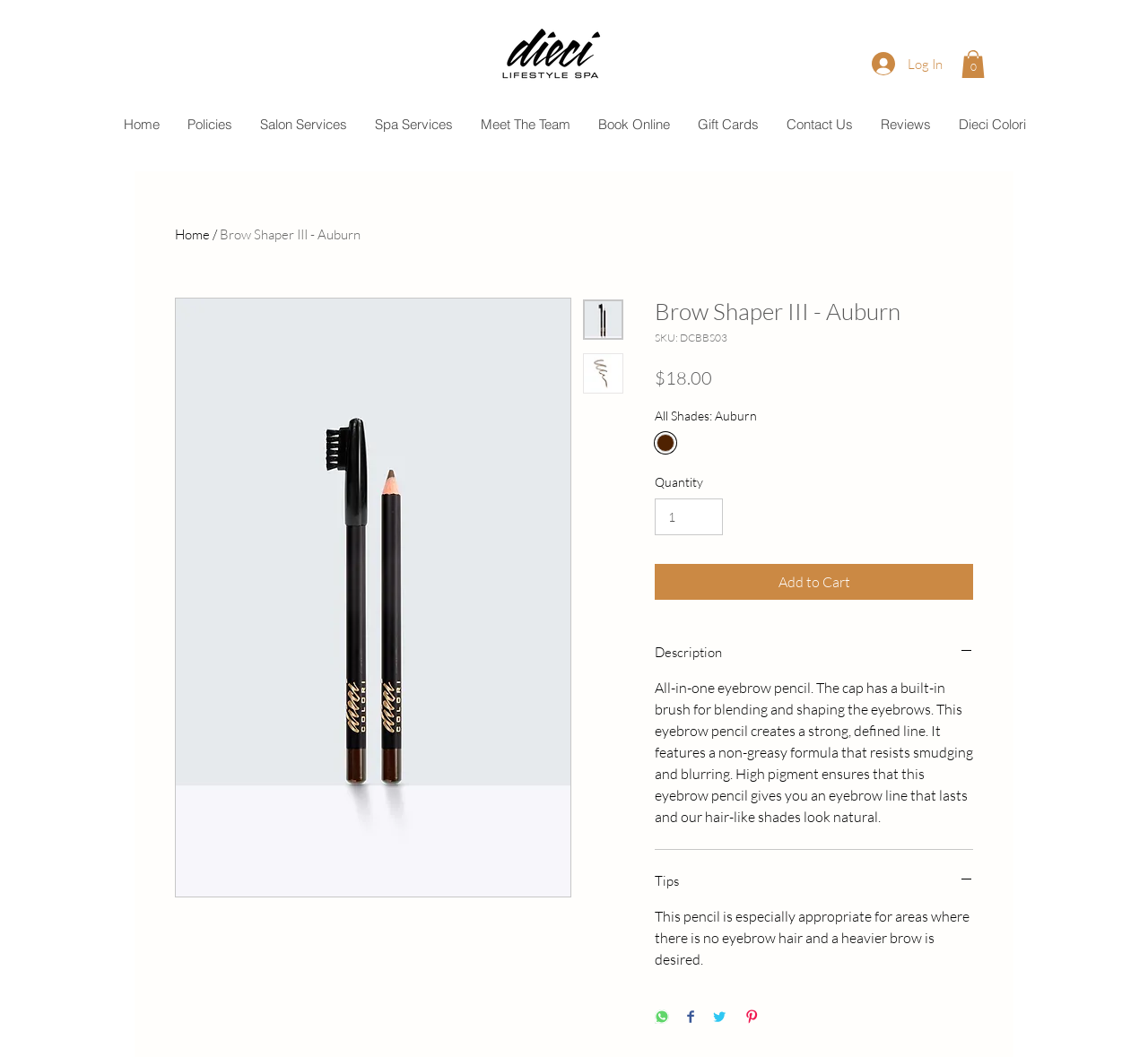Please locate and retrieve the main header text of the webpage.

Brow Shaper III - Auburn